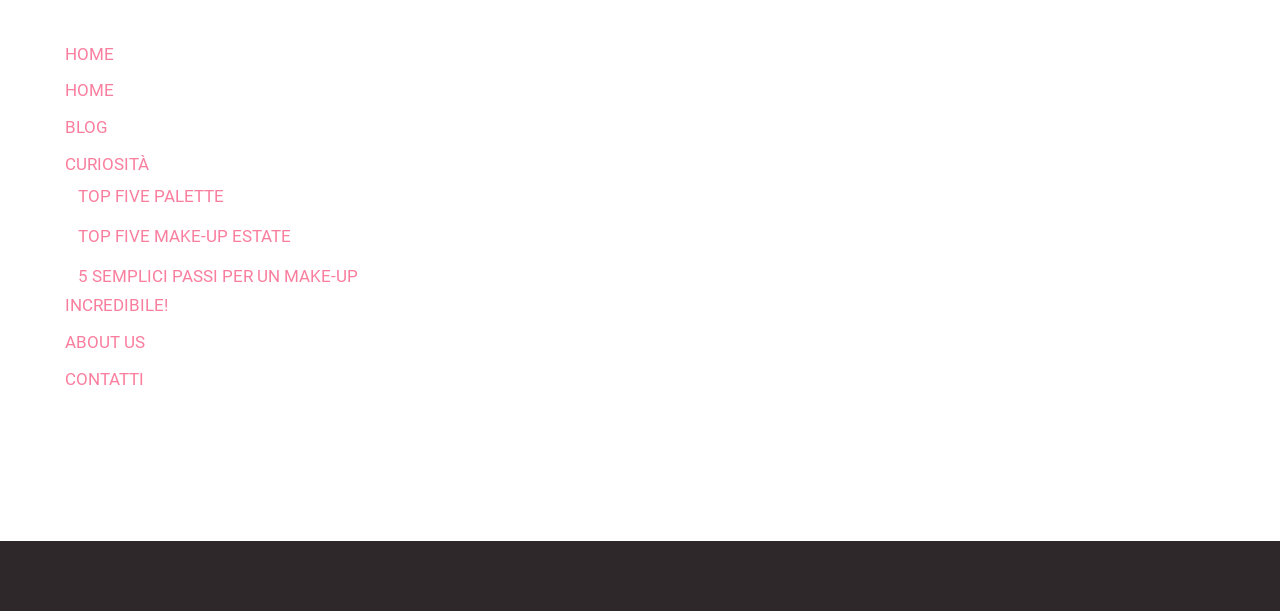Are there any links with Italian text?
Based on the screenshot, provide a one-word or short-phrase response.

Yes